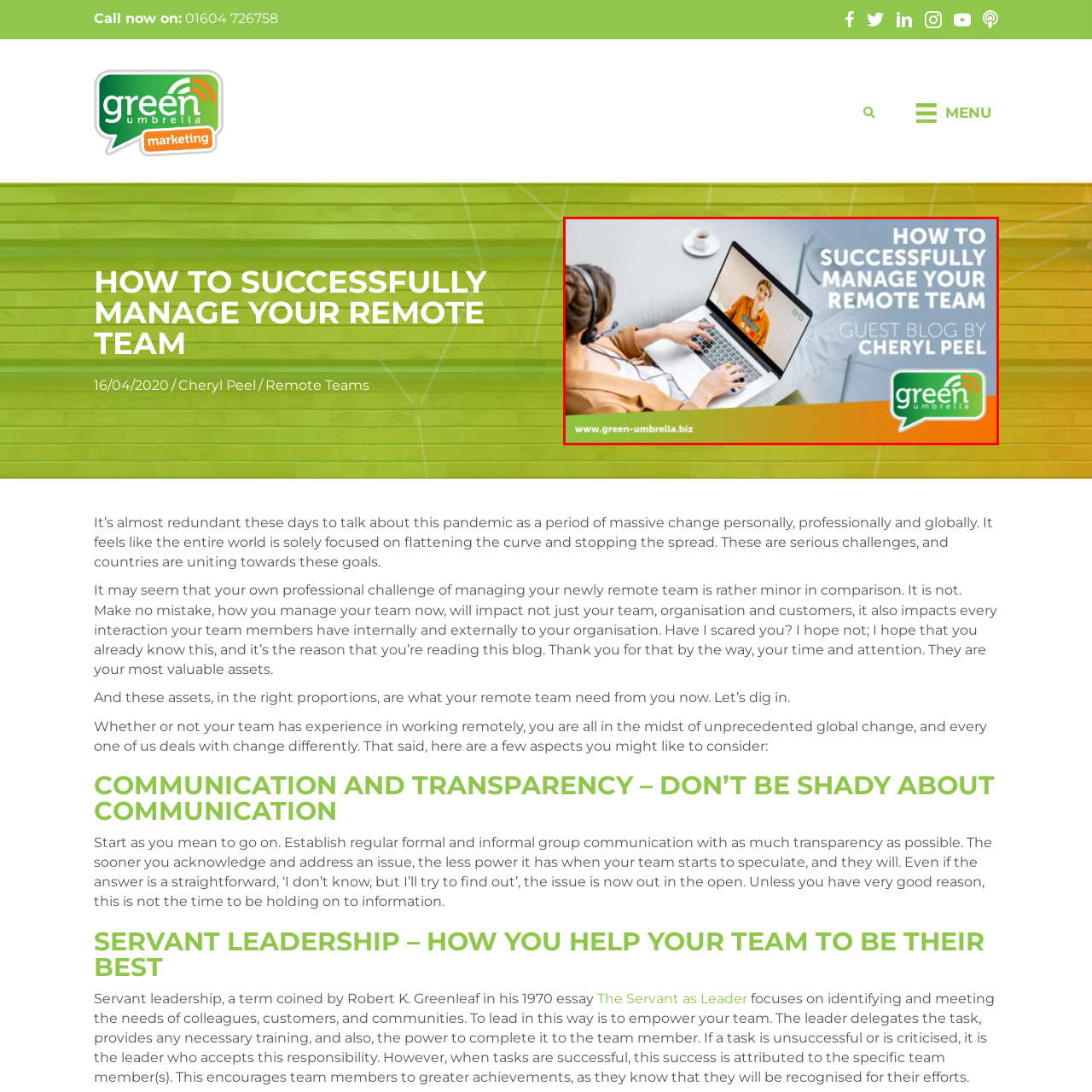Please concentrate on the part of the image enclosed by the red bounding box and answer the following question in detail using the information visible: What is the background of the image?

The background of the image is thoughtfully designed to resemble a home office setting, which is a common environment for remote work.